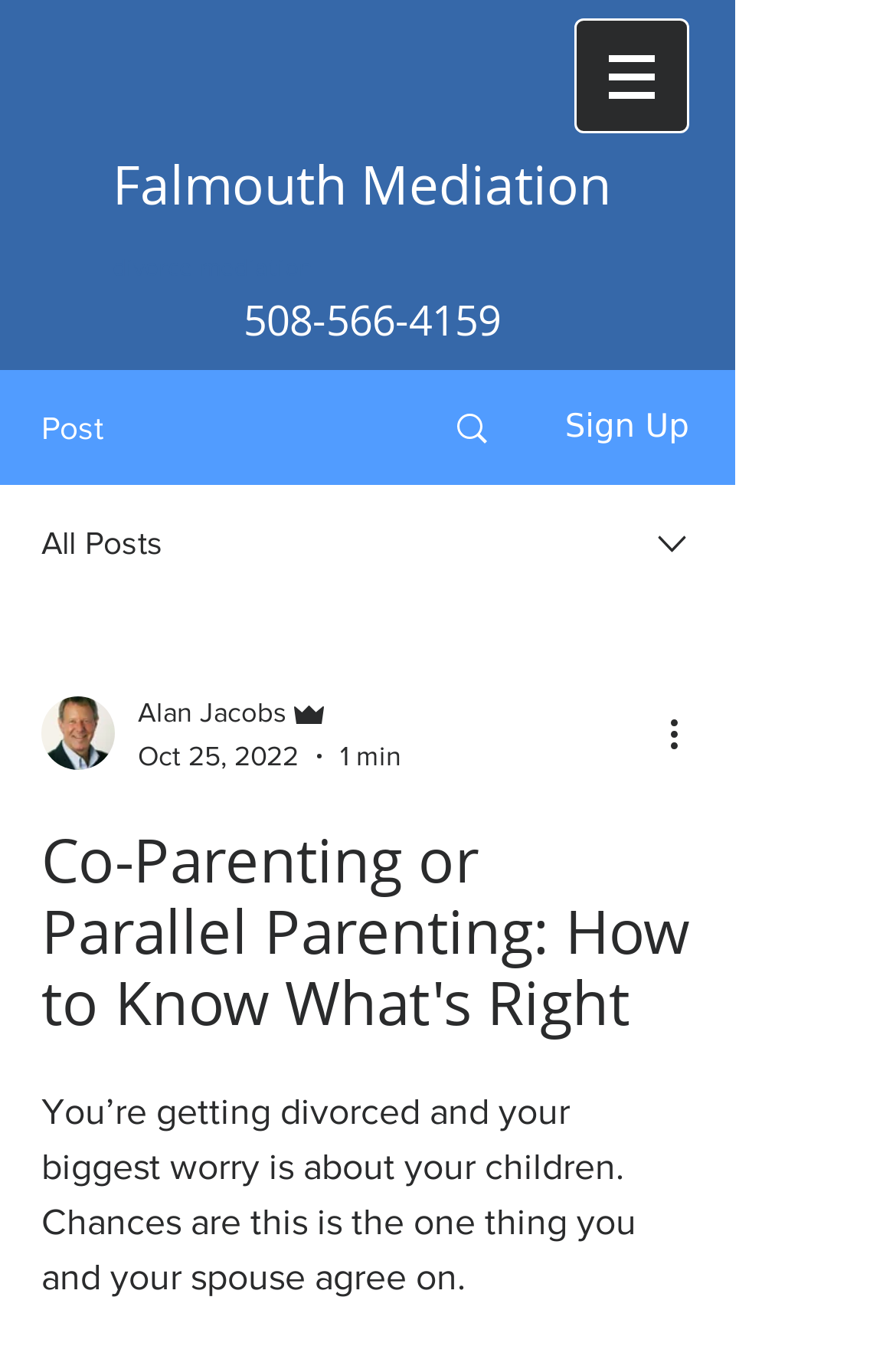What is the author's name of the post?
Look at the image and answer with only one word or phrase.

Alan Jacobs